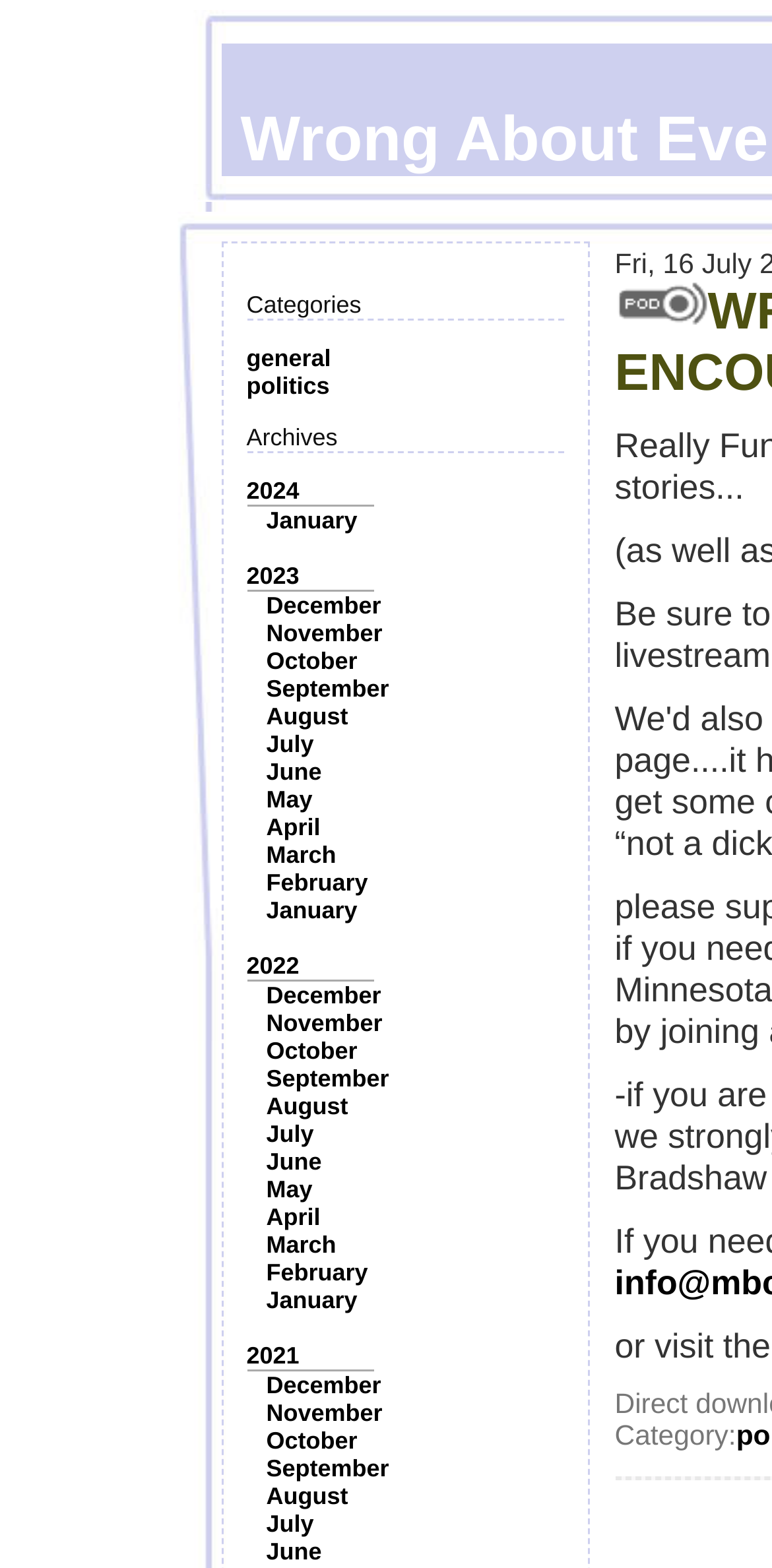Using the information in the image, give a detailed answer to the following question: What is the position of the image on the webpage?

I analyzed the bounding box coordinates of the image element and found that it is located at [0.796, 0.179, 0.917, 0.207]. This indicates that the image is positioned at the top-right corner of the webpage.